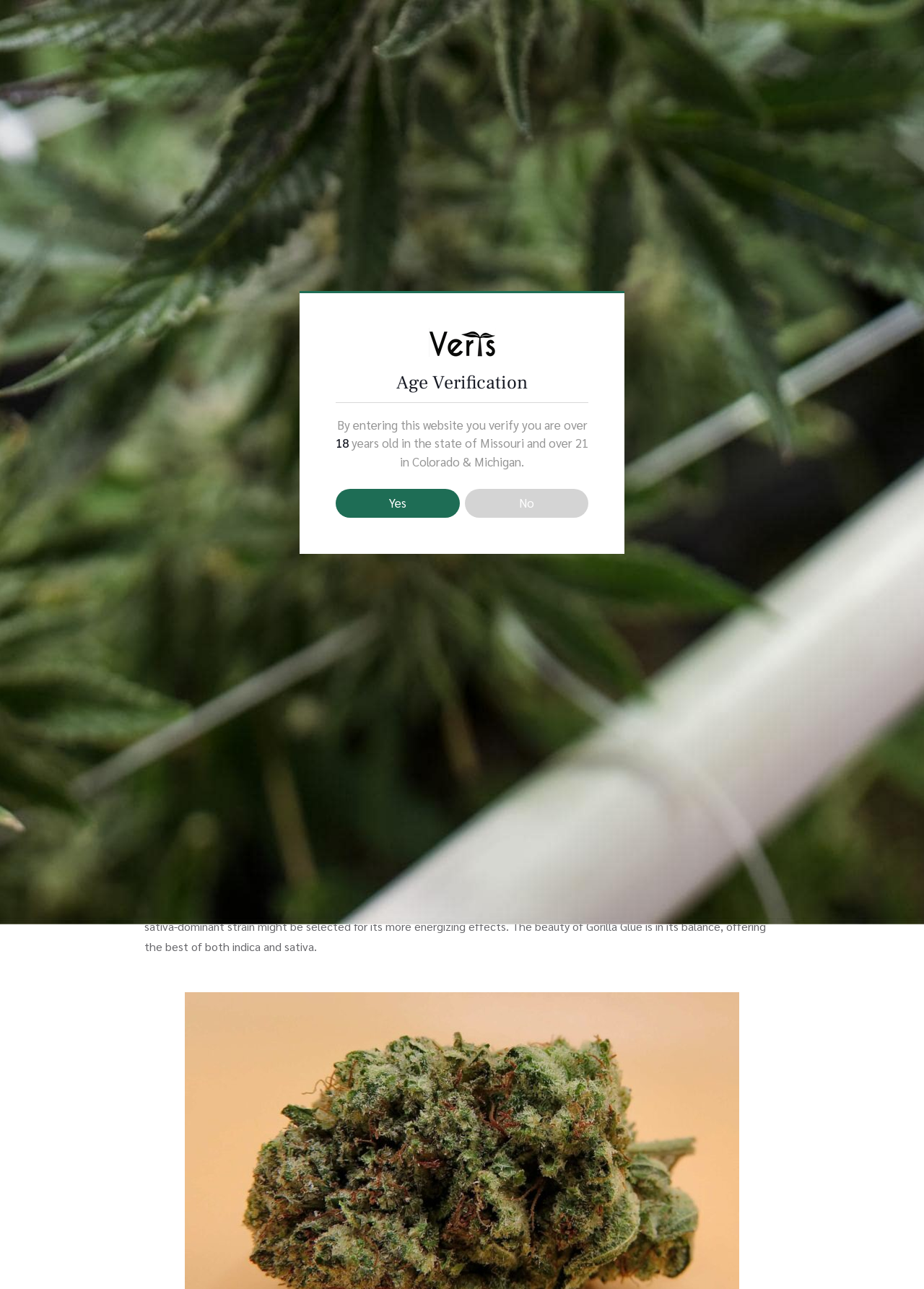Construct a comprehensive description capturing every detail on the webpage.

The webpage is about the Gorilla Glue cannabis strain, providing a comprehensive guide for enthusiasts. At the top, there is a navigation menu with links to "HOME", "DISPENSARY LOCATIONS", "ABOUT", "EDUCATION", "CONTACT", and "ORDER ONLINE". Below the navigation menu, there is a heading "Bud Breakdown: Gorilla Glue Strain" followed by a brief introduction to the Gorilla Glue strain, describing its potency, effects, and unique aroma.

The main content of the webpage is divided into sections, with headings and paragraphs of text. The first section discusses the characteristics of the Gorilla Glue strain, including its high THC content, potency, and effects. There are links to related terms like "hybrid", "THC", and "potency" within the text.

The next section answers the question "Is Gorilla Glue indica or sativa?" and explains that it is typically a hybrid strain with a mix of both indica and sativa genetics. This section also includes links to related terms like "indica and sativa" and "choose a strain".

On the right side of the webpage, there is an image and a link to "Verts Neighborhood Dispensary" at the top. Below the main content, there is an "Age Verification" section with a heading, a brief text, and two buttons "Yes" and "No". There is also a "SHOP NOW" link above the "Age Verification" section.